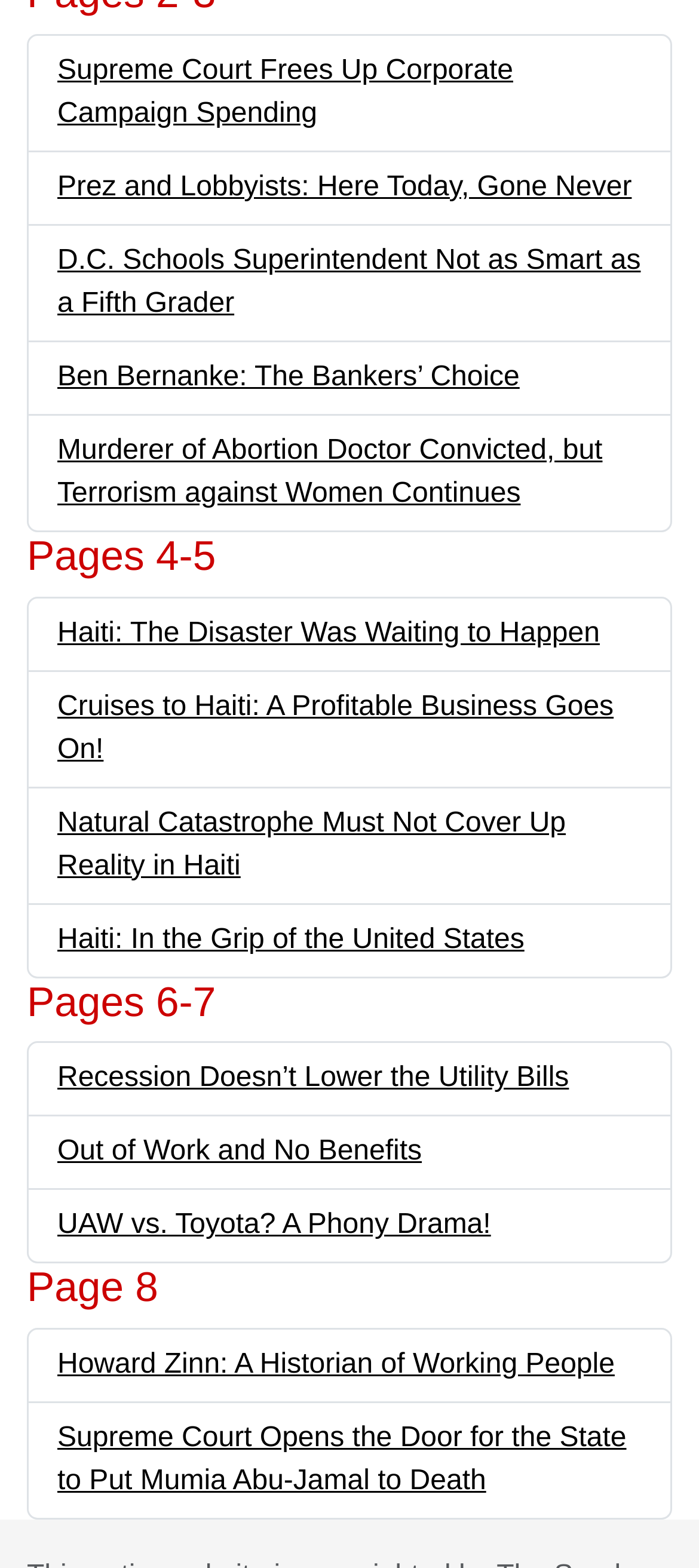Kindly determine the bounding box coordinates for the clickable area to achieve the given instruction: "Learn about the disaster in Haiti".

[0.082, 0.394, 0.858, 0.413]